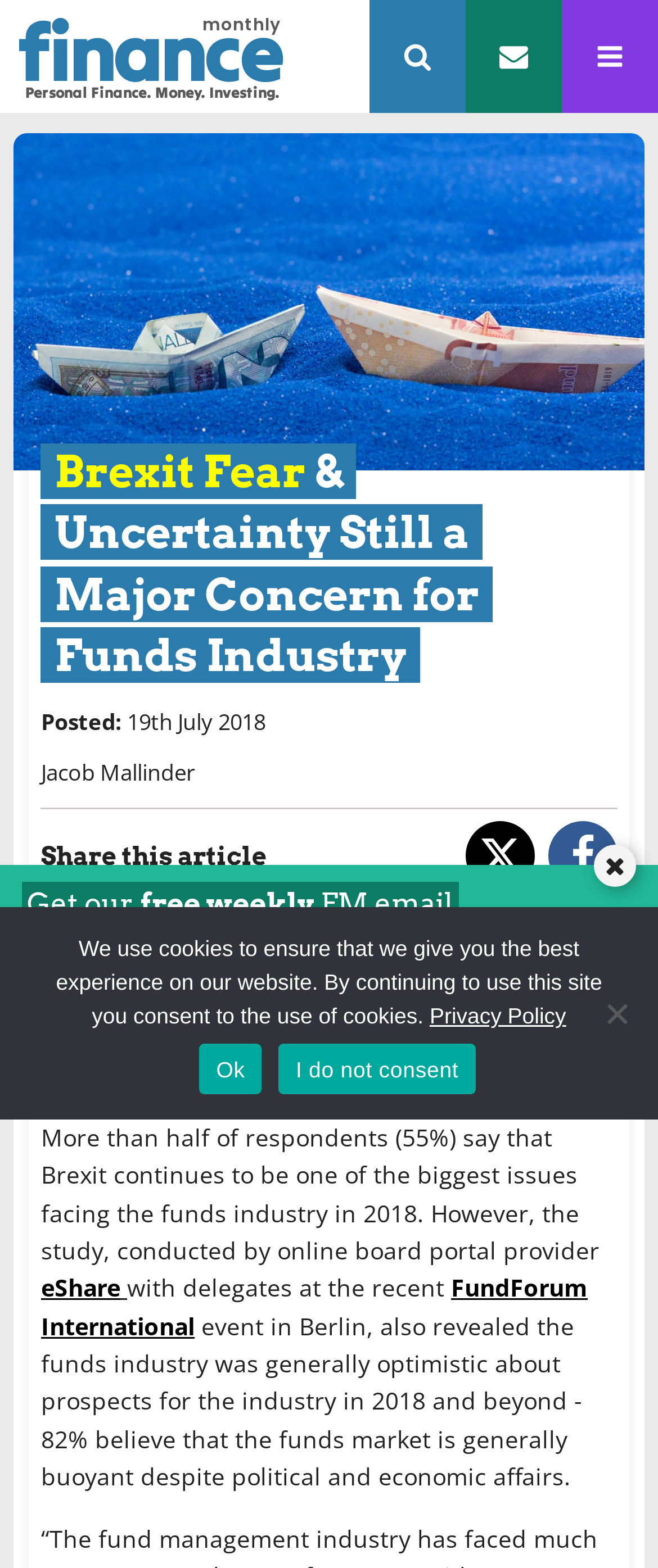Offer an in-depth caption of the entire webpage.

The webpage is about an article discussing the concerns of the European funds industry regarding Brexit. At the top, there is a navigation bar with three icons: a finance-related icon, an envelope icon, and a search icon. Below the navigation bar, there is a title "Brexit Fear & Uncertainty Still a Major Concern for Funds Industry" in a large font, followed by a subtitle "Posted: 19th July 2018 by Jacob Mallinder". 

To the right of the title, there are social media sharing links, including Twitter and Facebook. Below the title, there is a brief summary of the article, which discusses the concerns of the European funds industry regarding Brexit and the fear and uncertainty that comes with it. The article also mentions a study conducted by an online board portal provider, eShare, which reveals that more than half of respondents believe Brexit is one of the biggest issues facing the funds industry in 2018.

On the right side of the webpage, there is a section to subscribe to a free weekly email newsletter from Finance Monthly. This section includes a textbox to input an email address, a subscribe button, and a checkbox to consent to receiving emails from Finance Monthly and partners.

At the bottom of the webpage, there is a cookie notice dialog box that informs users about the use of cookies on the website. The dialog box includes links to the Privacy Policy and options to consent or not consent to the use of cookies.